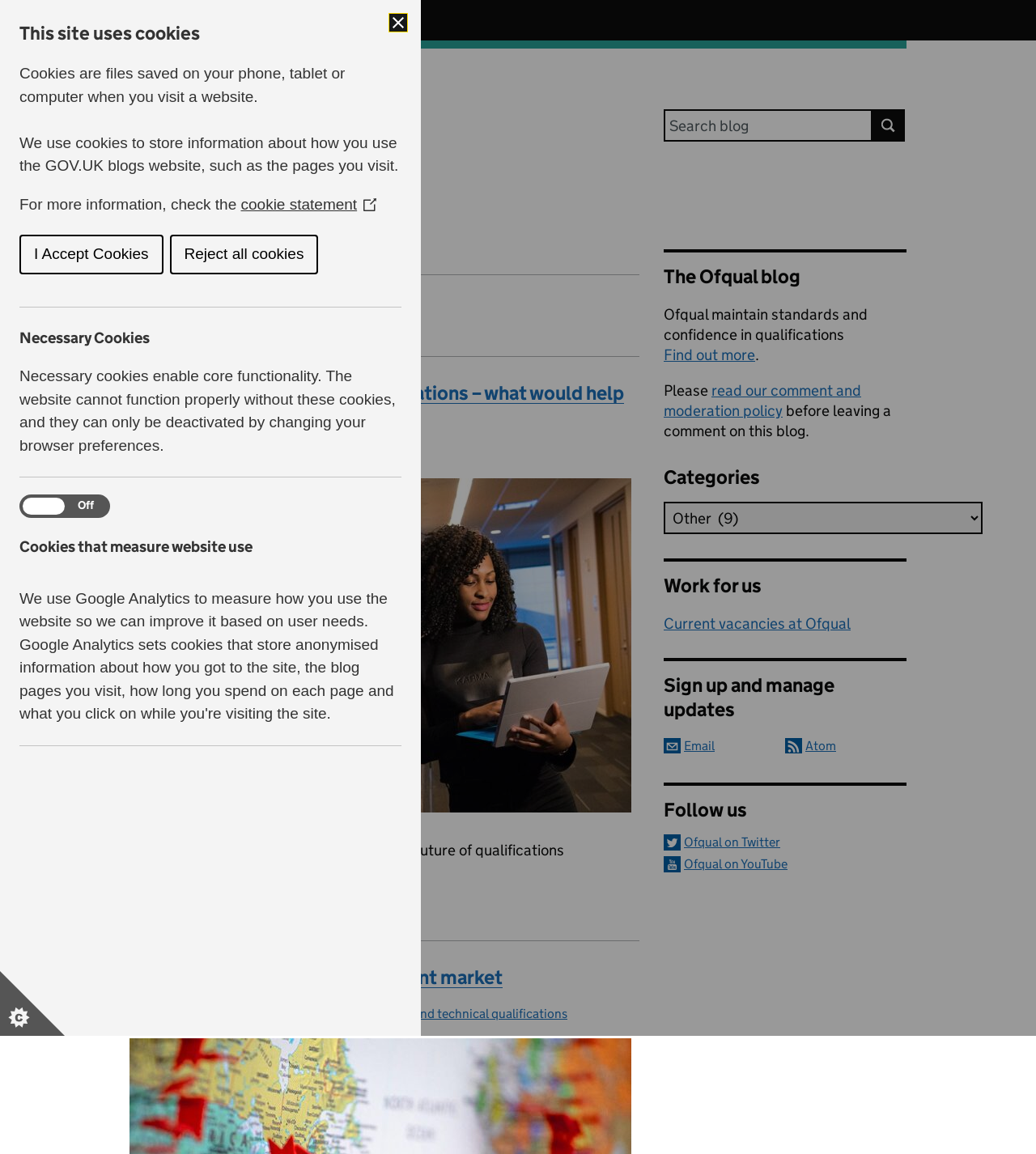Specify the bounding box coordinates of the area to click in order to follow the given instruction: "Search for something."

[0.641, 0.095, 0.842, 0.123]